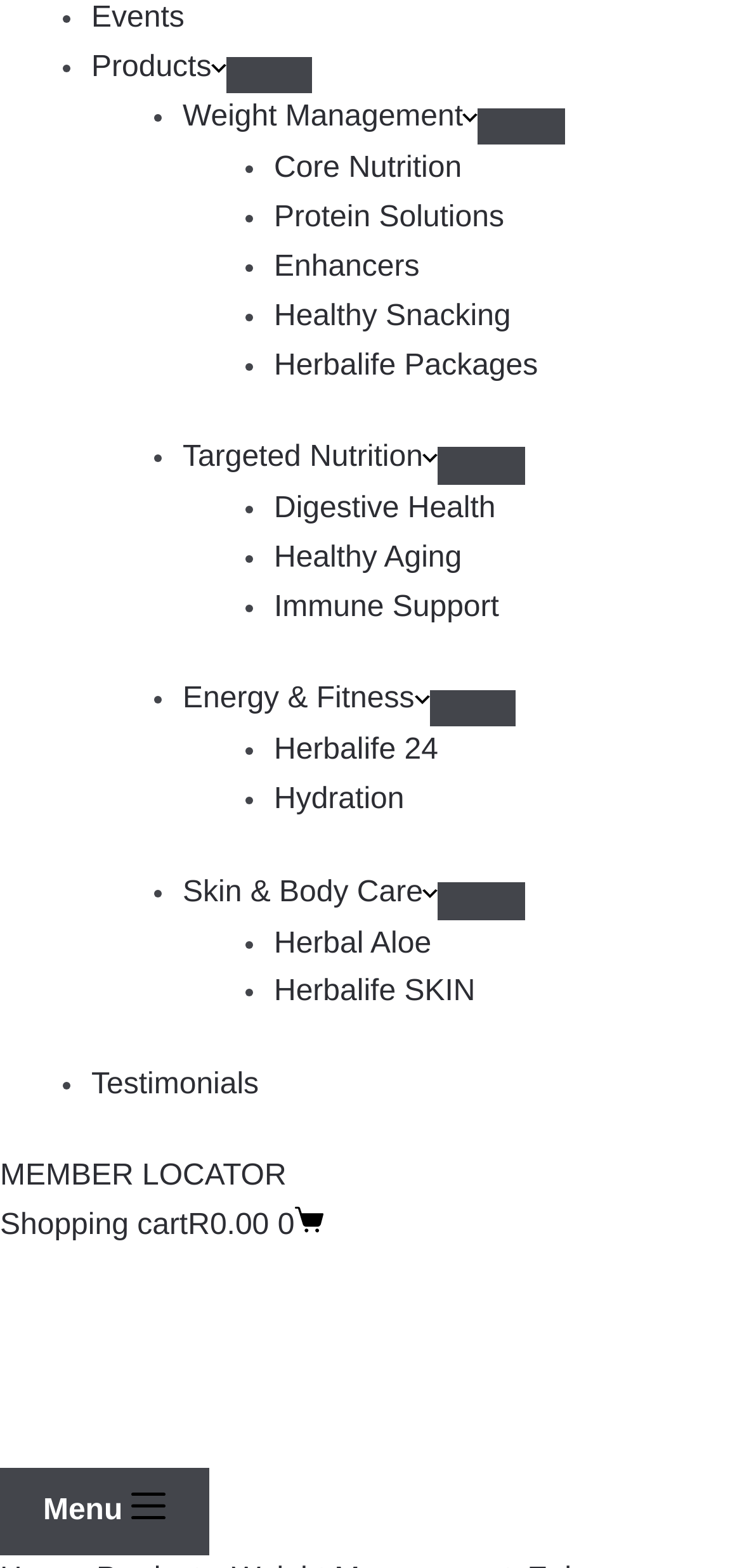Find the bounding box coordinates of the element to click in order to complete this instruction: "Add to basket". The bounding box coordinates must be four float numbers between 0 and 1, denoted as [left, top, right, bottom].

[0.342, 0.396, 0.94, 0.445]